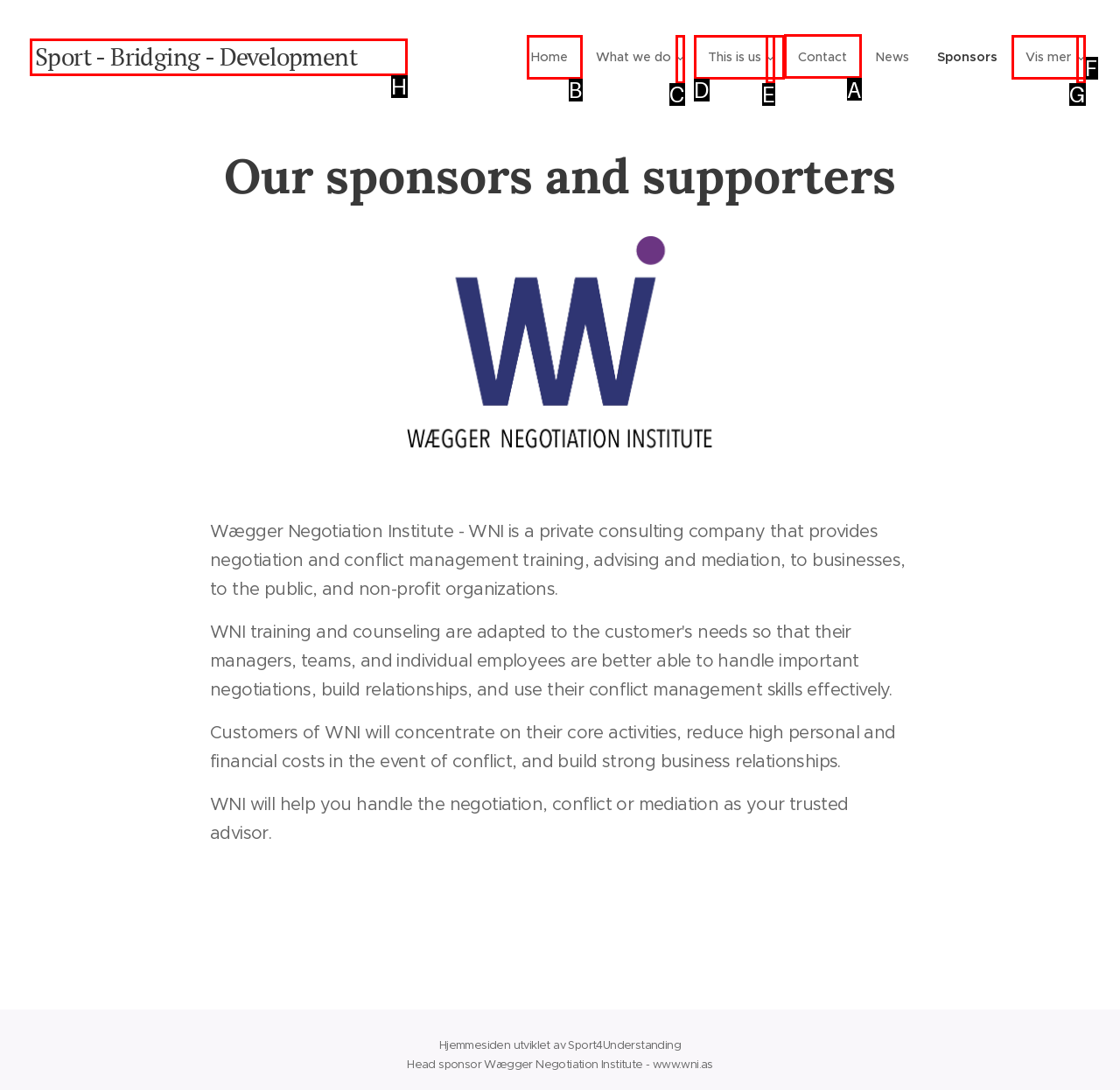Select the letter of the UI element you need to click to complete this task: Contact WNI.

A